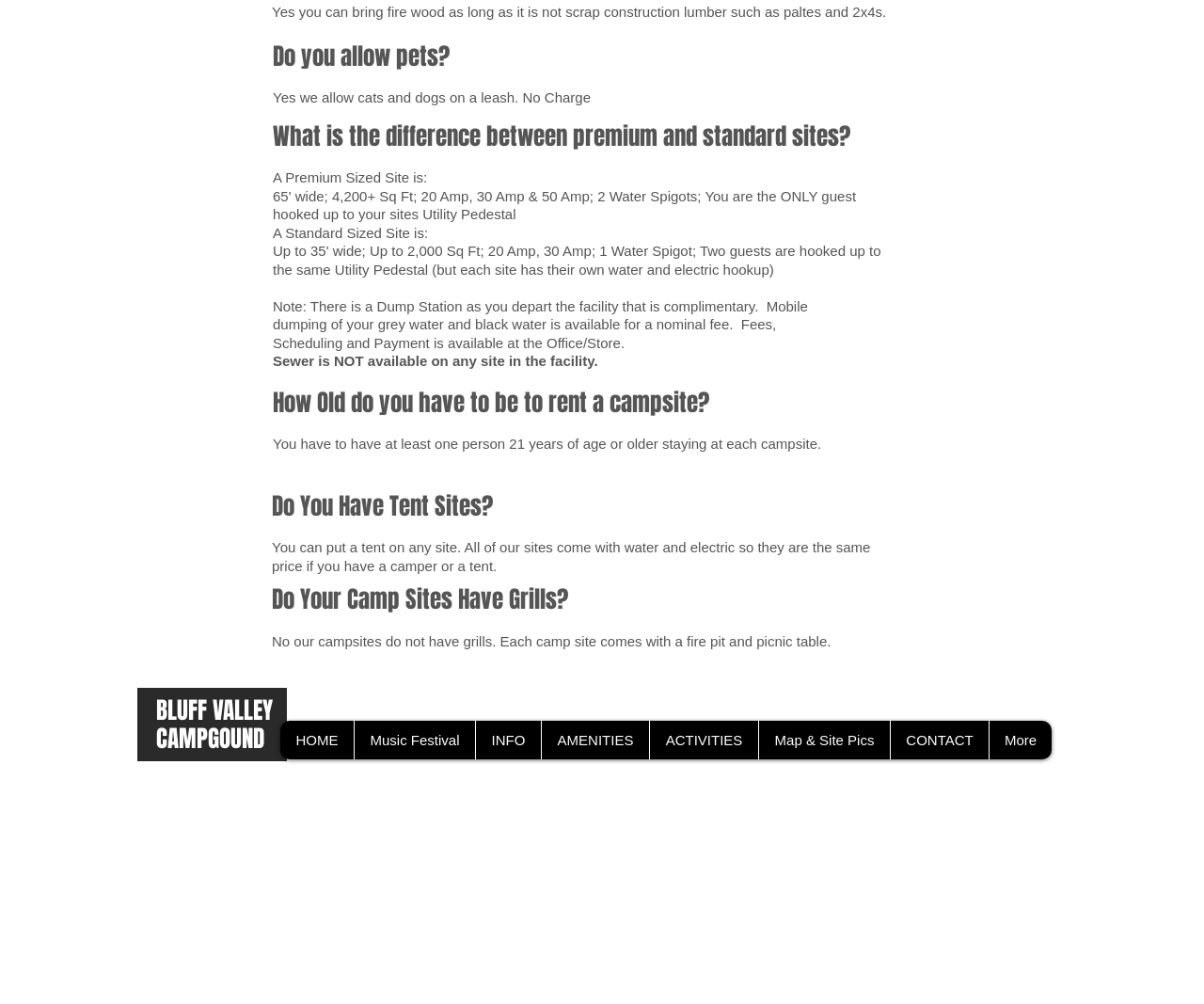Can I bring firewood to the campsite?
Please craft a detailed and exhaustive response to the question.

According to the webpage, it is mentioned that 'Yes you can bring fire wood as long as it is not scrap construction lumber such as paltes and 2x4s.' This indicates that bringing firewood is allowed, but with certain restrictions.